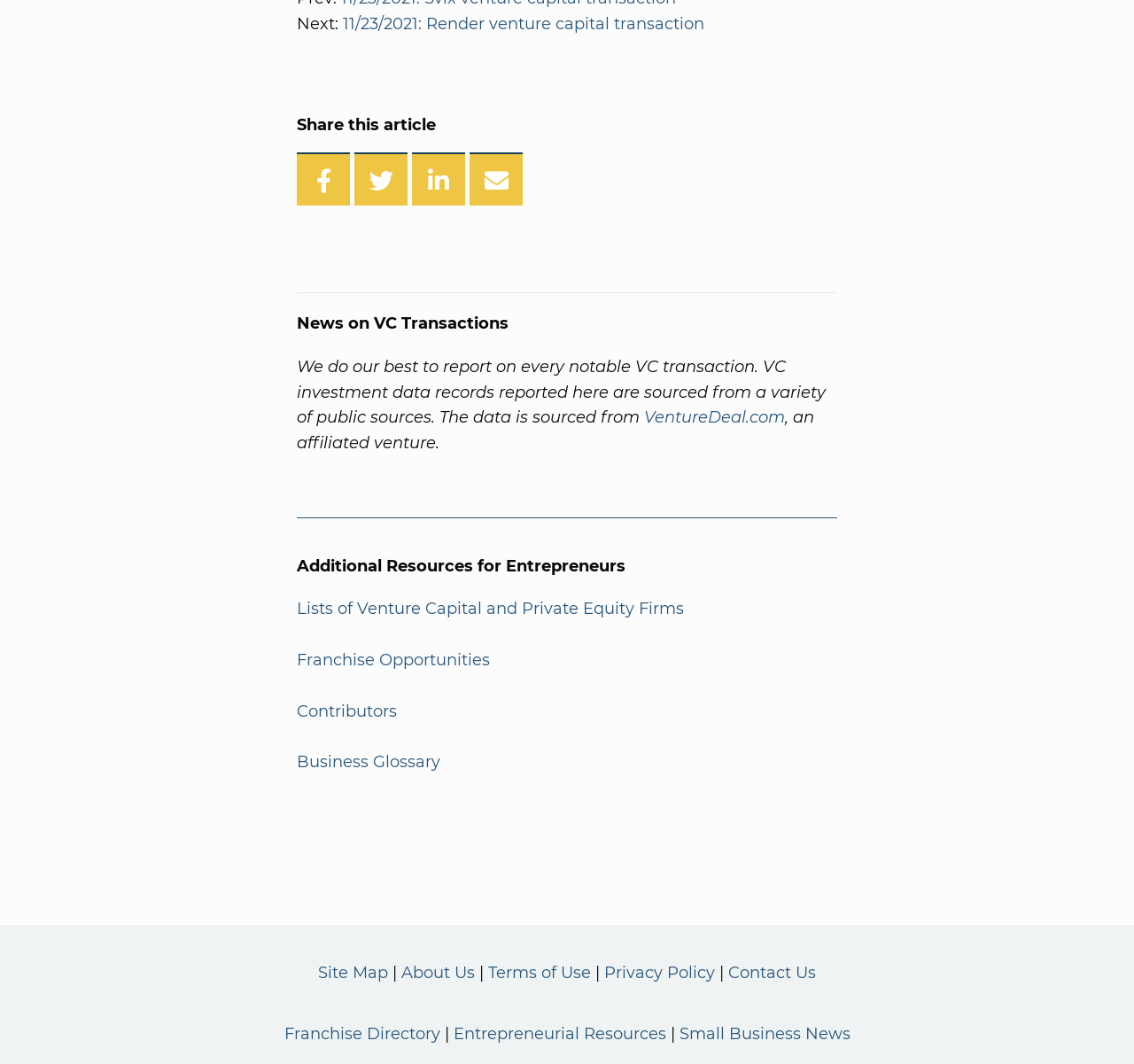Locate the bounding box coordinates of the area where you should click to accomplish the instruction: "Explore additional resources for entrepreneurs".

[0.262, 0.523, 0.552, 0.541]